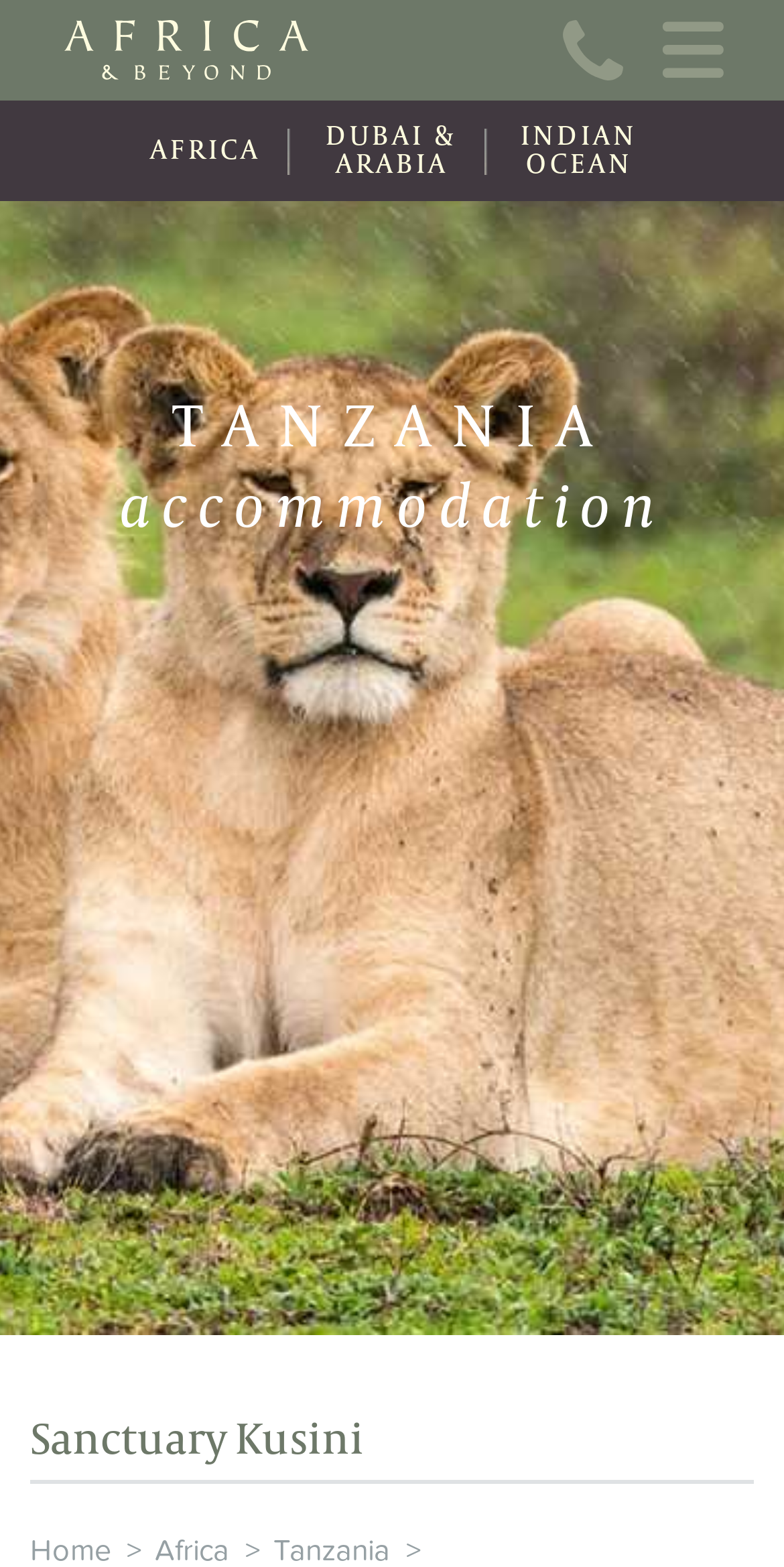Please specify the bounding box coordinates of the clickable section necessary to execute the following command: "Check the Wishlist".

[0.077, 0.377, 0.923, 0.44]